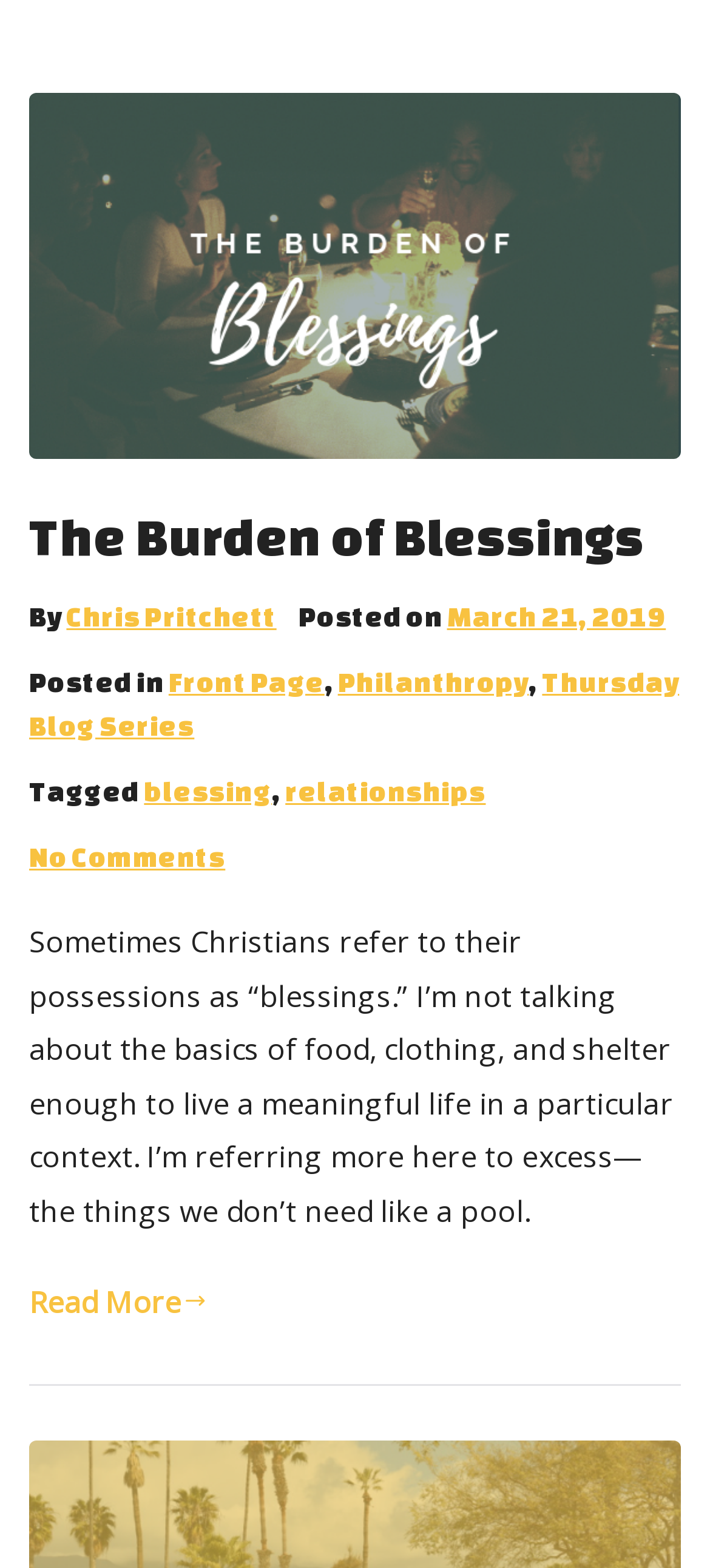Please provide a comprehensive answer to the question based on the screenshot: What is the title of the article?

The title of the article can be found in the header section of the webpage, which is 'The Burden of Blessings'. This title is also linked to another page, indicating that it's a clickable title.